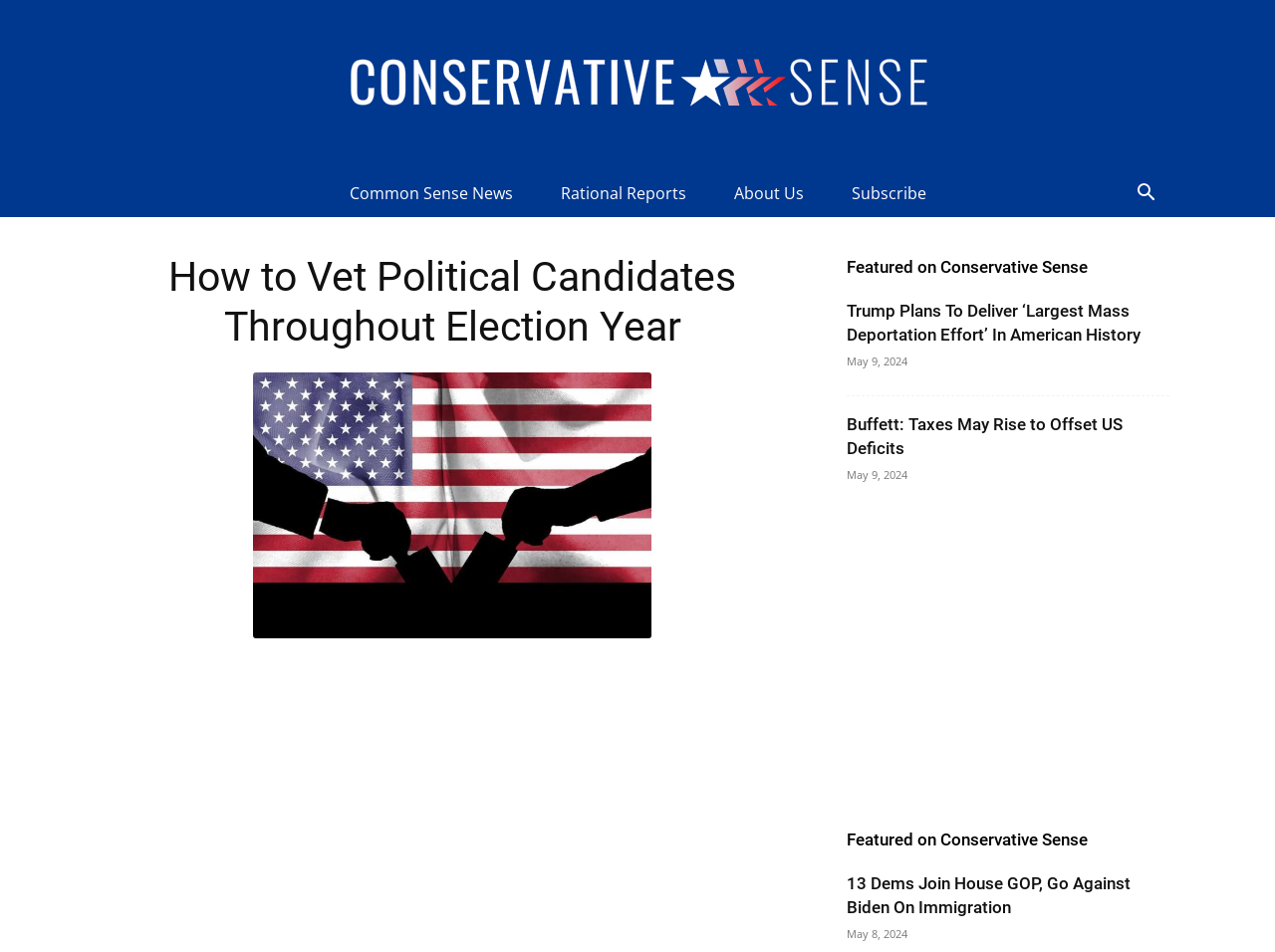Find and provide the bounding box coordinates for the UI element described here: "aria-label="Search"". The coordinates should be given as four float numbers between 0 and 1: [left, top, right, bottom].

[0.88, 0.195, 0.917, 0.214]